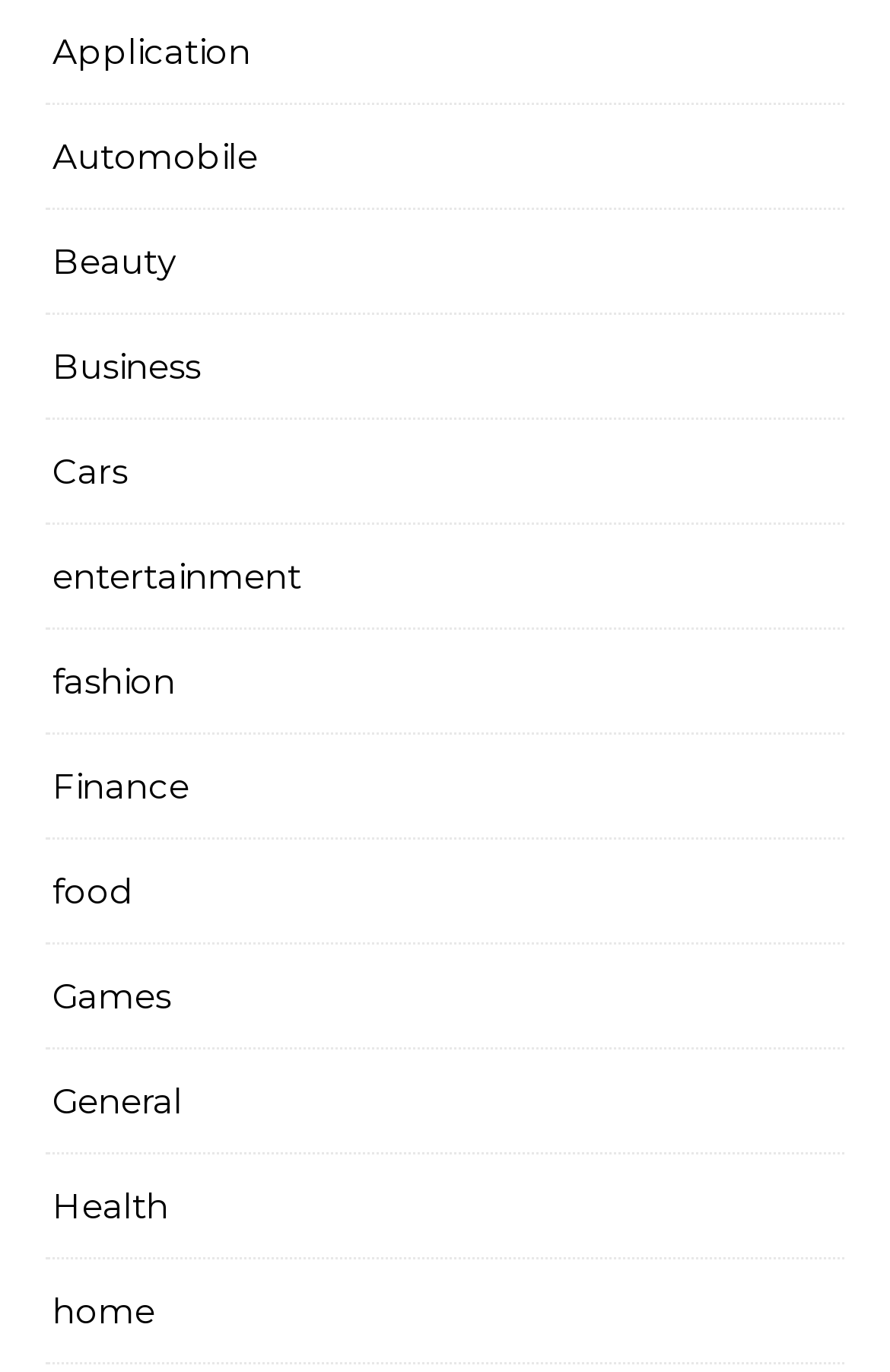Respond to the question below with a single word or phrase:
Is there a category for news or articles on this webpage?

Yes